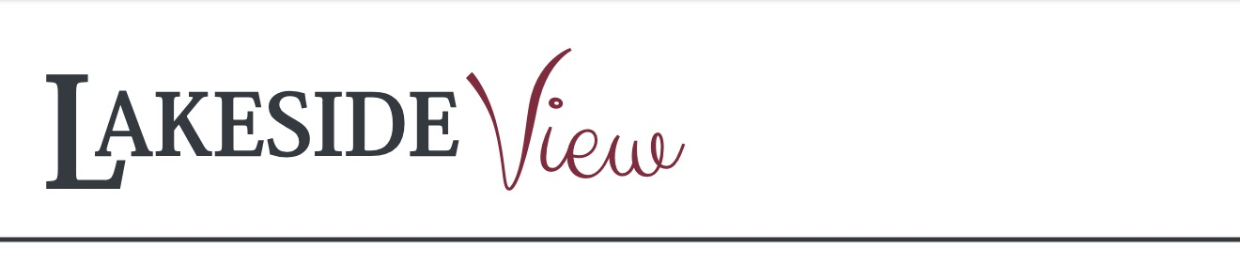Provide your answer in one word or a succinct phrase for the question: 
What type of celebrations is the logo suitable for?

seasonal celebrations